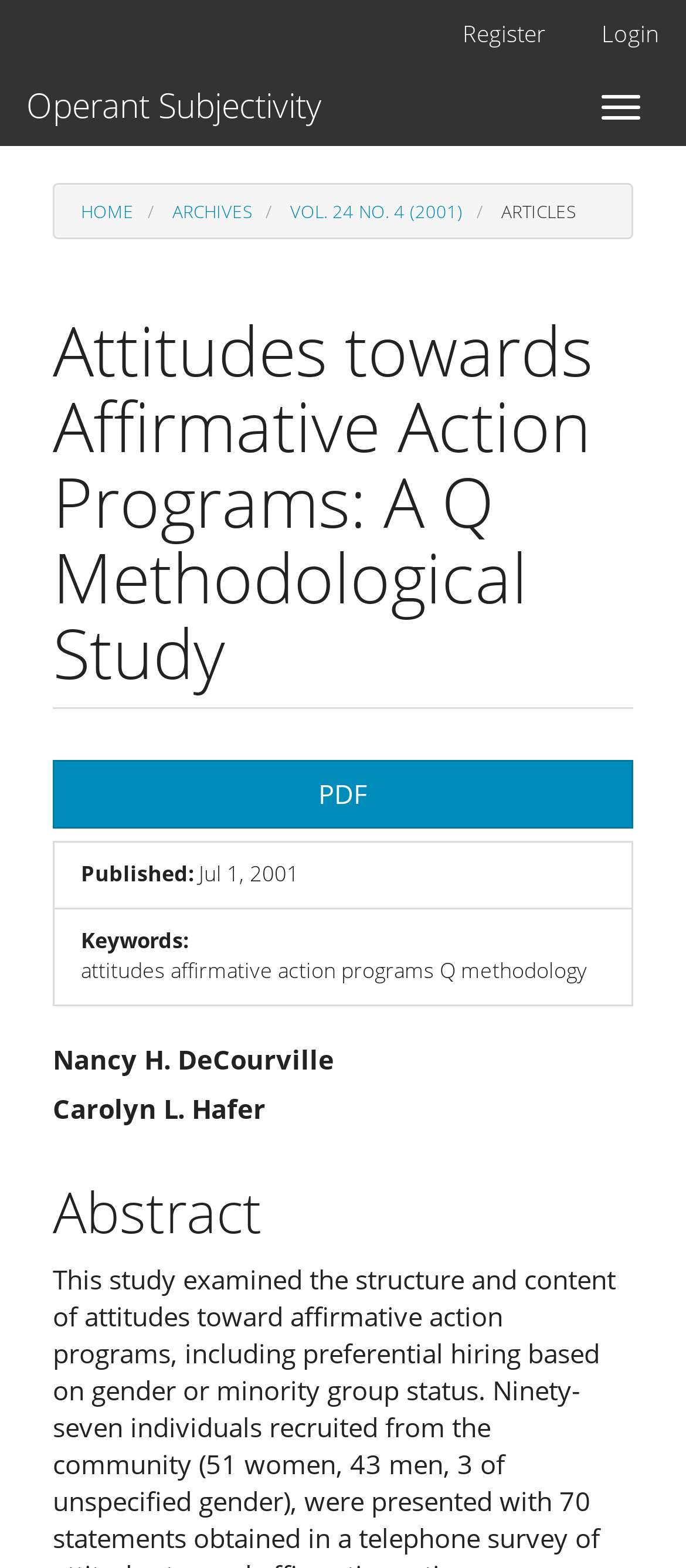Please provide a one-word or short phrase answer to the question:
What is the keyword of this article?

attitudes affirmative action programs Q methodology